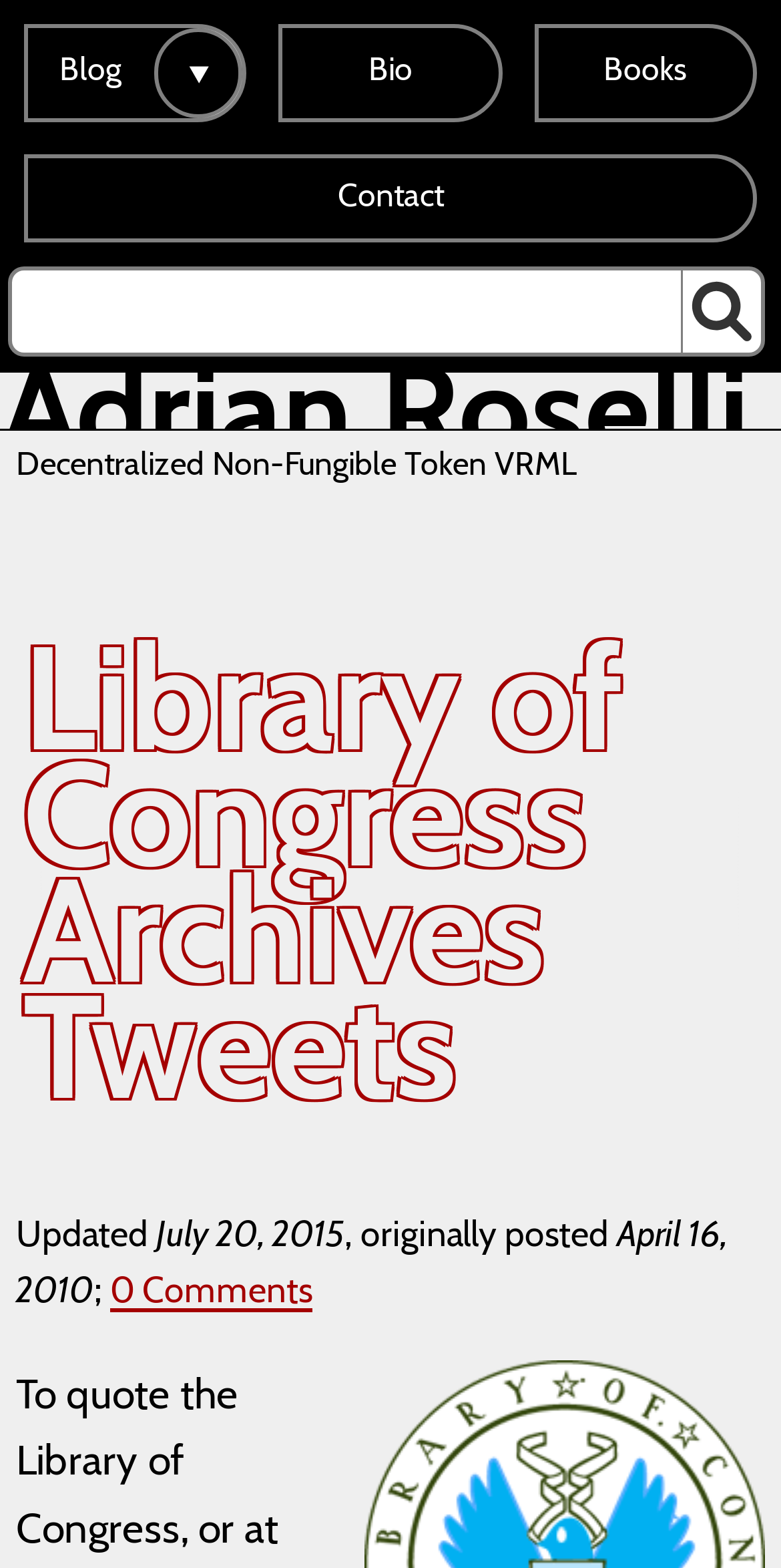Please extract the webpage's main title and generate its text content.

Library of Congress Archives Tweets